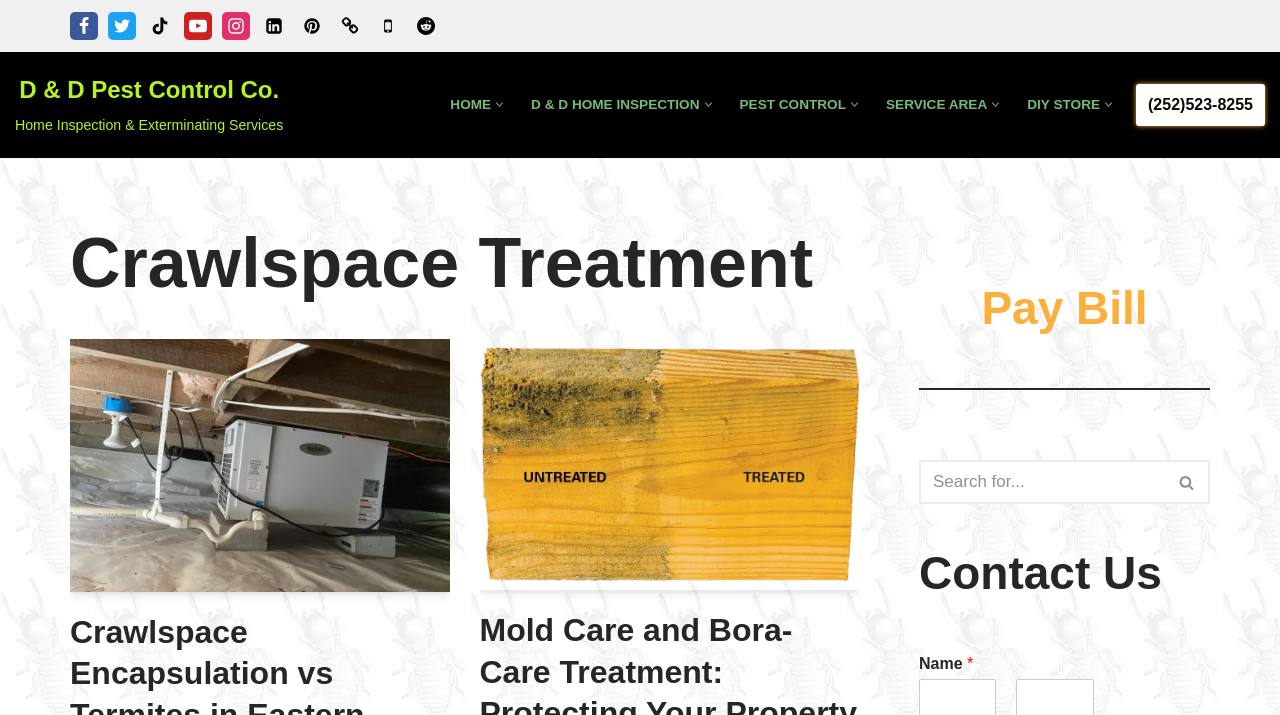What is the name of the service area link in the primary menu?
Use the screenshot to answer the question with a single word or phrase.

SERVICE AREA